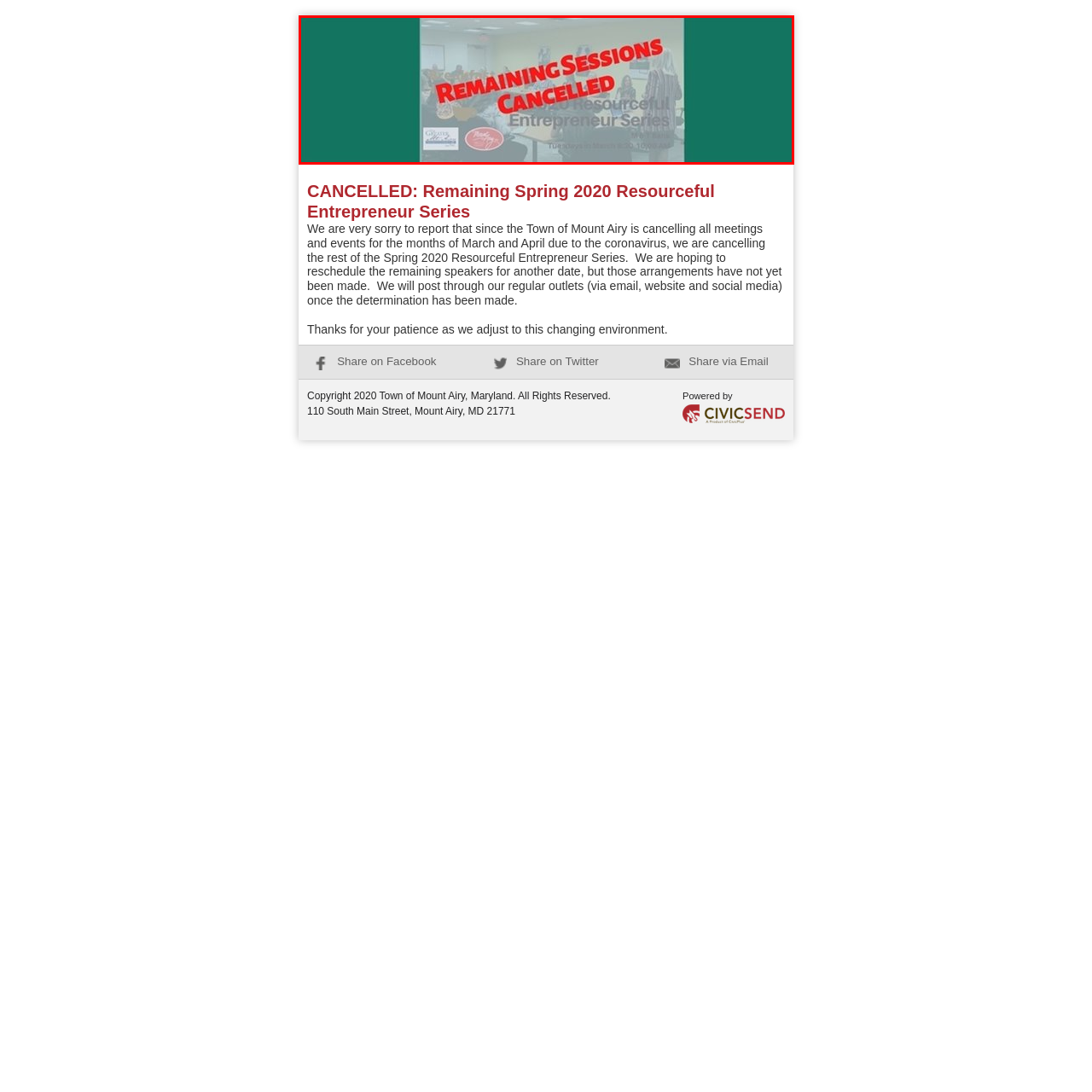Please scrutinize the image encapsulated by the red bounding box and provide an elaborate answer to the next question based on the details in the image: What is the reason for the cancellation of events?

The caption states that the cancellation of events is in response to the ongoing COVID-19 pandemic, which suggests that the pandemic is the reason for the cancellation.